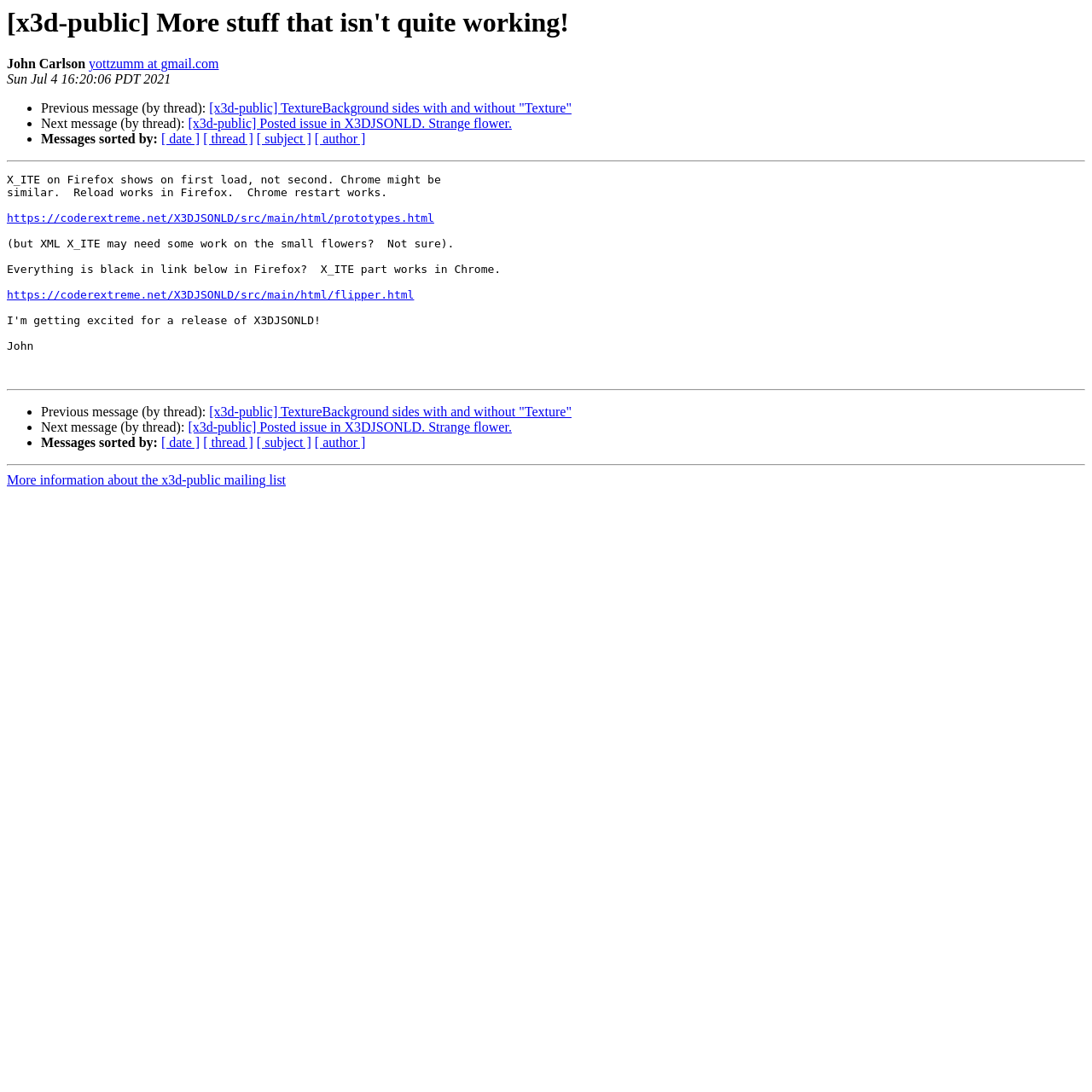What is the date of the first message?
Carefully examine the image and provide a detailed answer to the question.

The date of the first message is located below the author's name, and it is a static text element with the value 'Sun Jul 4 16:20:06 PDT 2021'.